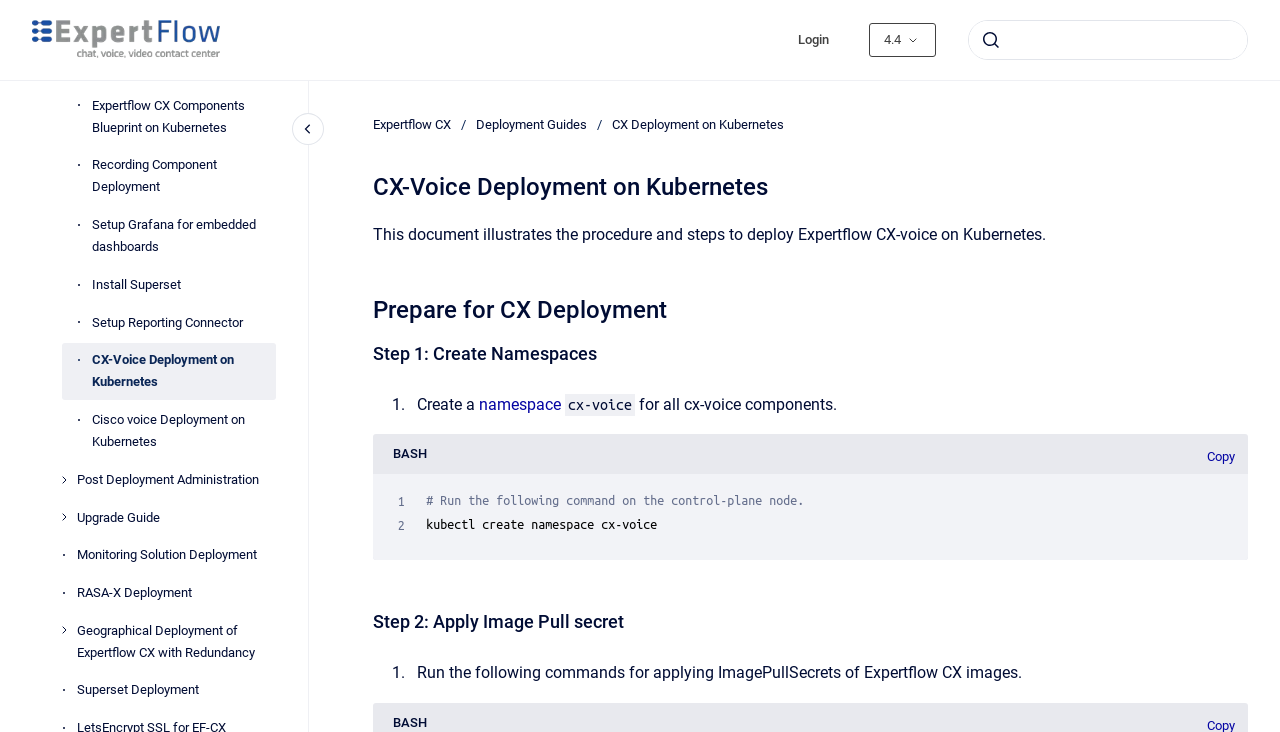Find the bounding box coordinates of the UI element according to this description: "Setup Reporting Connector".

[0.071, 0.416, 0.216, 0.465]